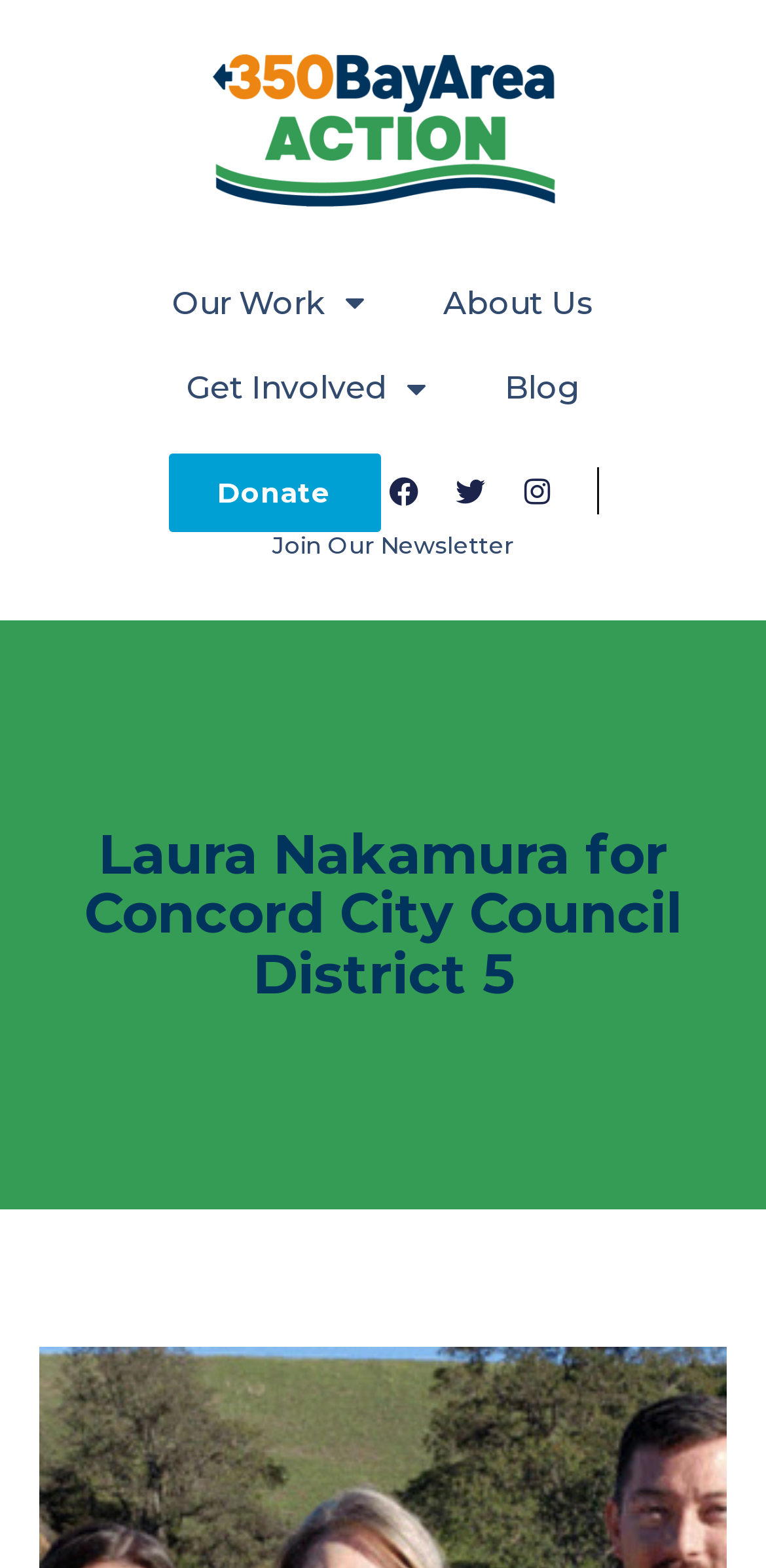Provide a brief response to the question below using a single word or phrase: 
What is the last menu item in the navigation bar?

Blog